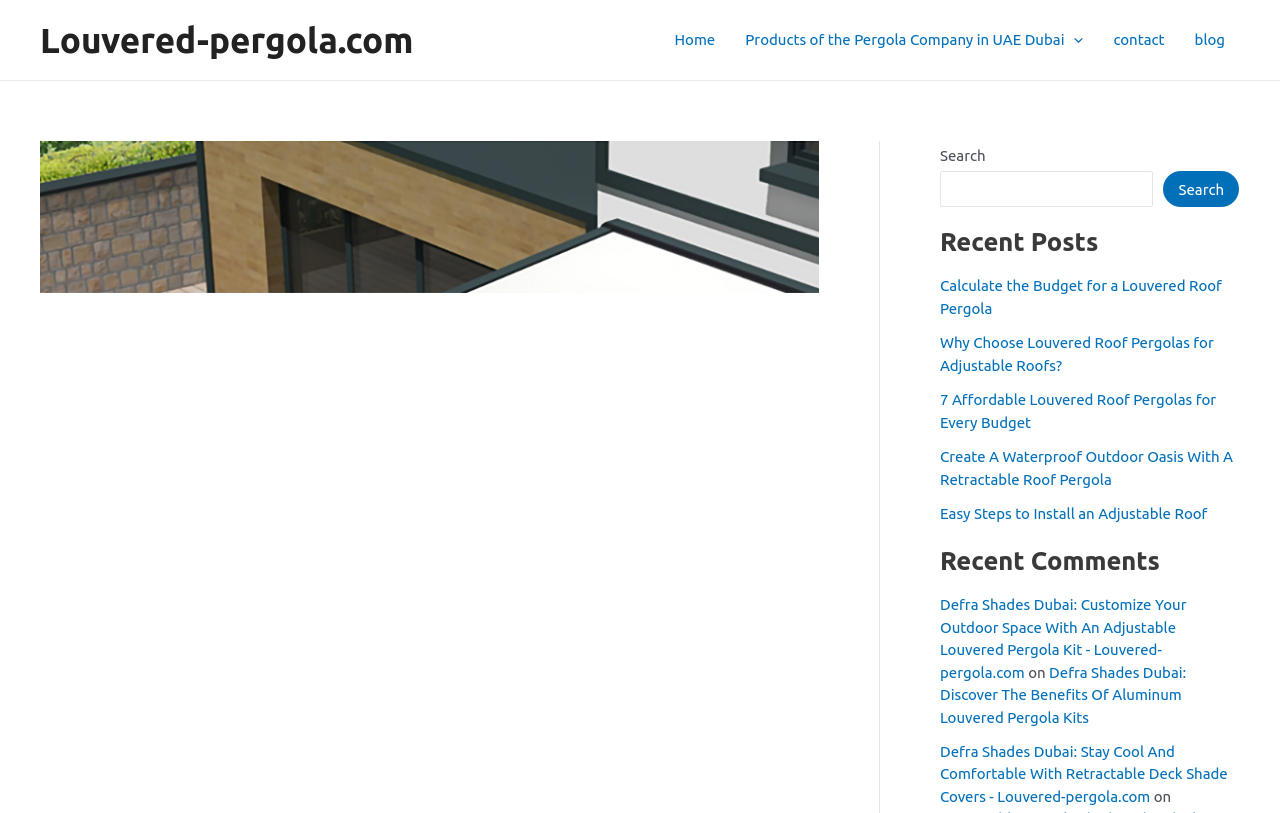What is the purpose of the search box?
Please elaborate on the answer to the question with detailed information.

I found a search box with a 'Search' button and a text input field, which suggests that it is used to search for content within the website.